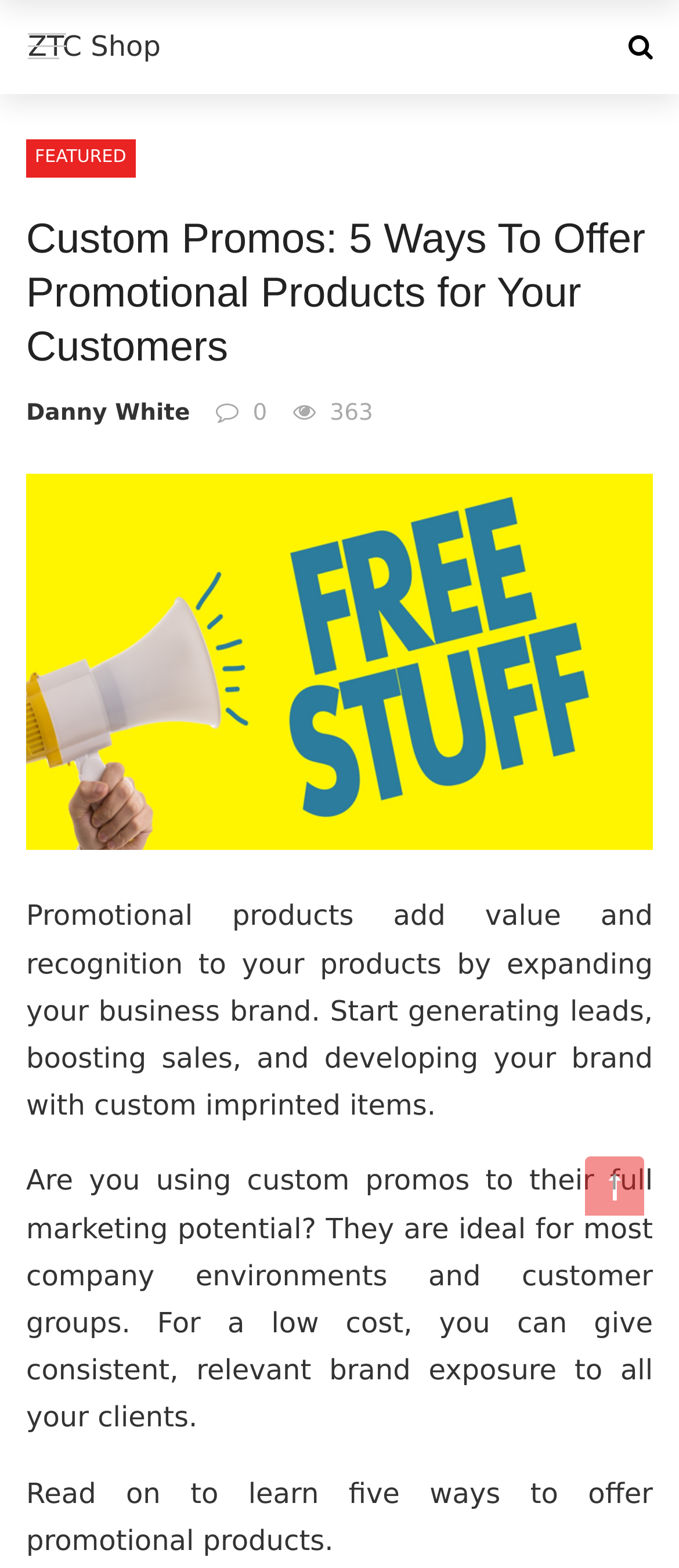Create an elaborate caption that covers all aspects of the webpage.

The webpage is about custom promotional products and their marketing potential. At the top, there is a navigation section with two links, one being the website's logo "ZTC Shop" and another link. Below this section, there is a prominent heading that reads "Custom Promos: 5 Ways To Offer Promotional Products for Your Customers". 

To the right of the heading, there is a link labeled "FEATURED". Further down, there is a link to the author "Danny White" and a text "363" next to it, possibly indicating the number of views or comments. 

The main content of the webpage consists of three paragraphs of text. The first paragraph explains how promotional products can add value and recognition to a business brand. The second paragraph highlights the benefits of using custom promos, including consistent brand exposure to clients at a low cost. The third paragraph is a call-to-action, encouraging readers to continue reading to learn five ways to offer promotional products.